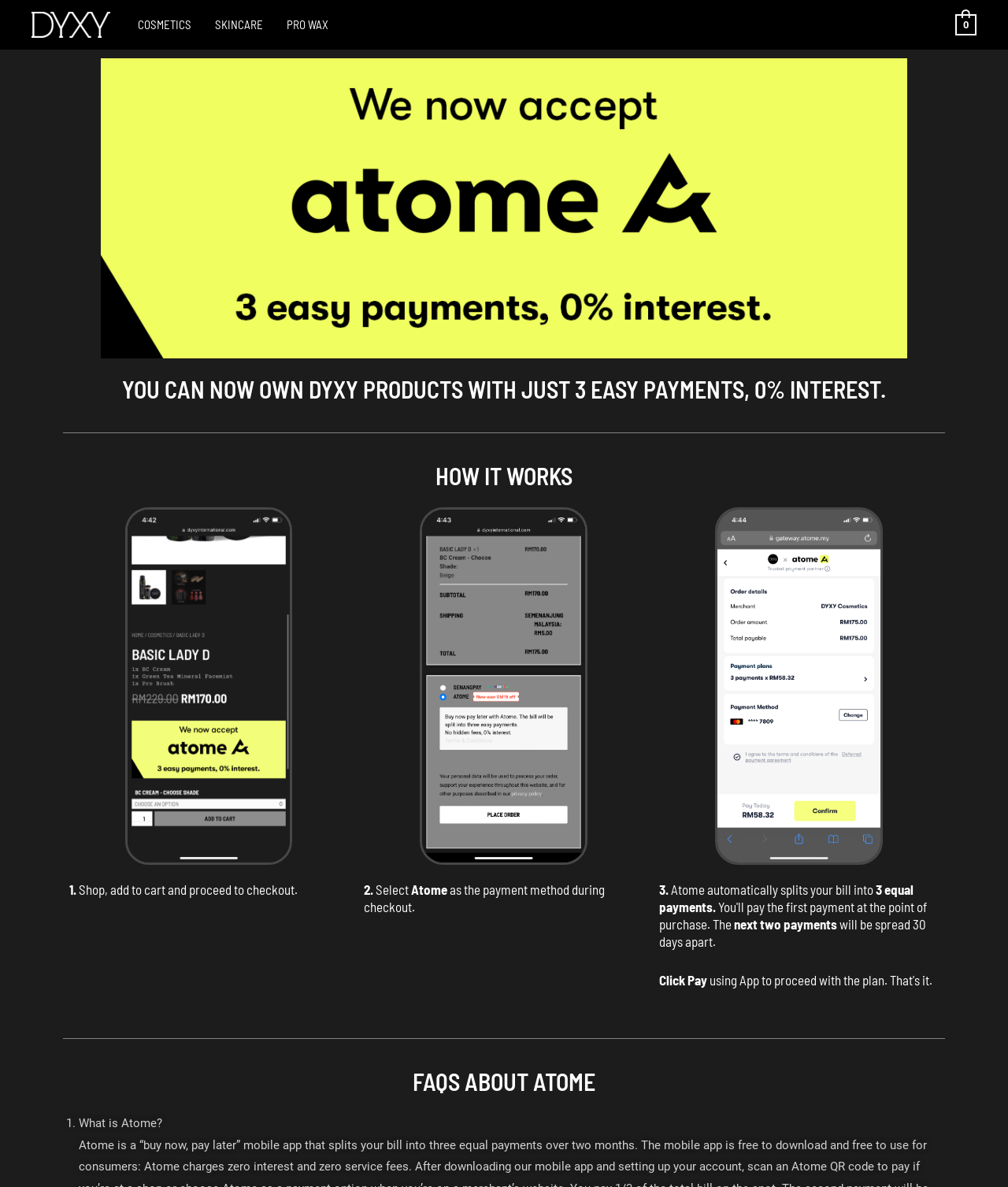From the element description: "Variety", extract the bounding box coordinates of the UI element. The coordinates should be expressed as four float numbers between 0 and 1, in the order [left, top, right, bottom].

None